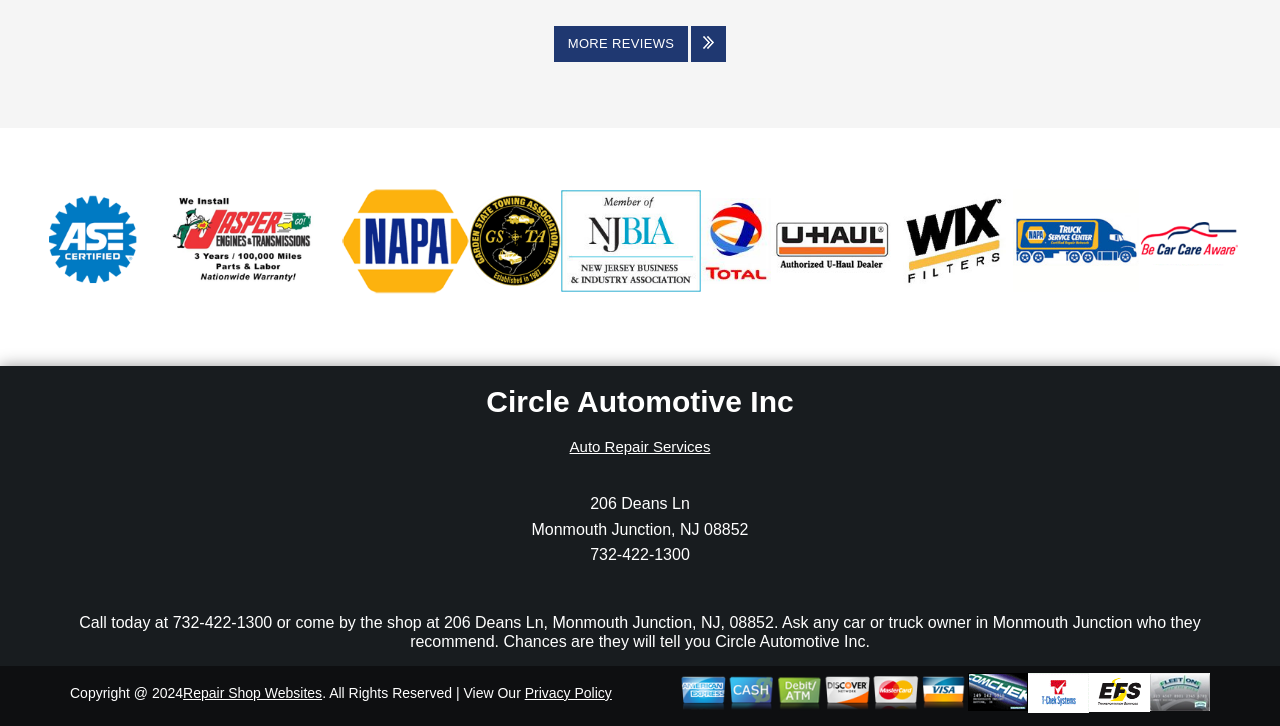Please pinpoint the bounding box coordinates for the region I should click to adhere to this instruction: "Call 732-422-1300".

[0.461, 0.753, 0.539, 0.776]